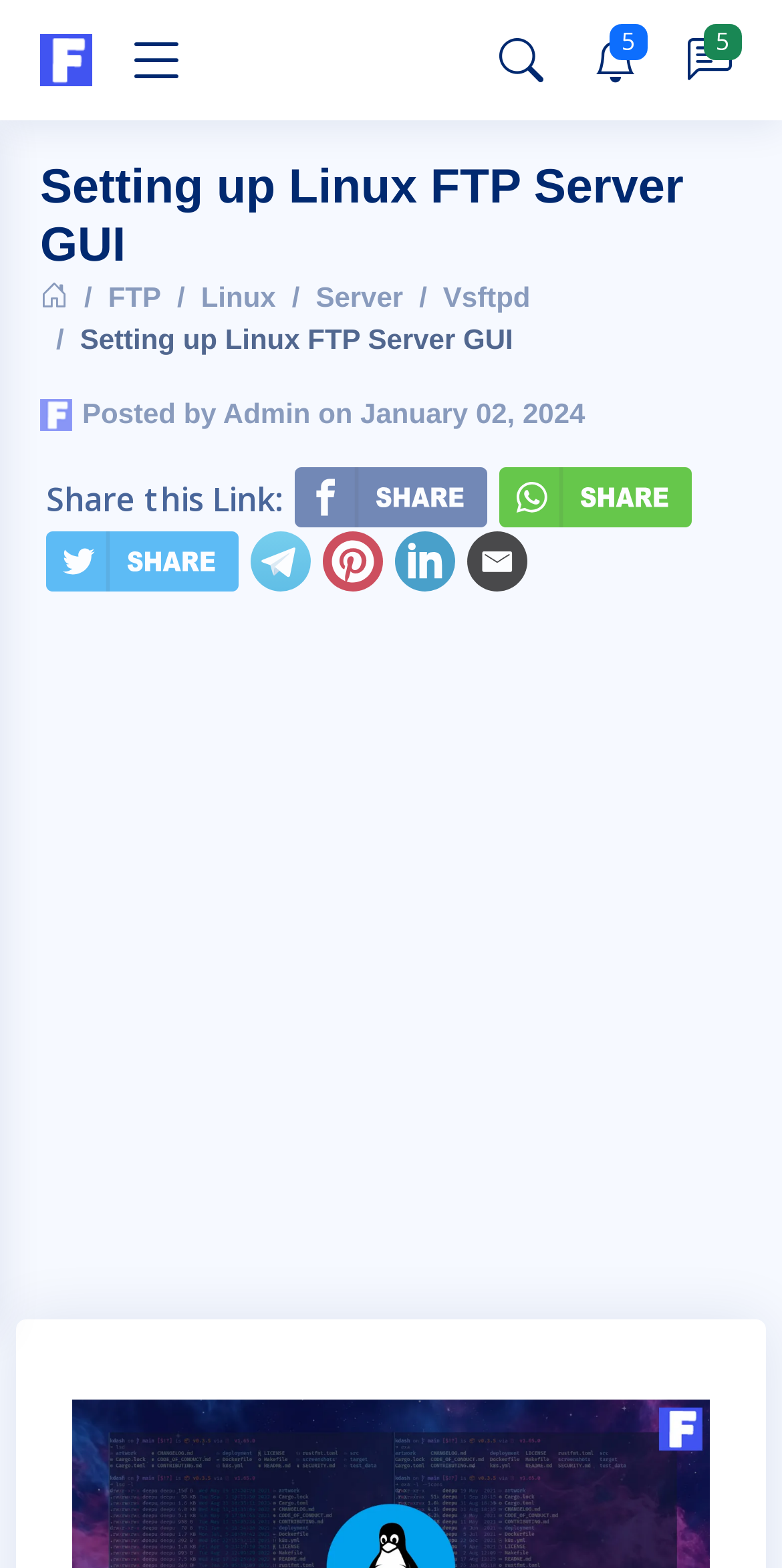Please identify and generate the text content of the webpage's main heading.

Setting up Linux FTP Server GUI